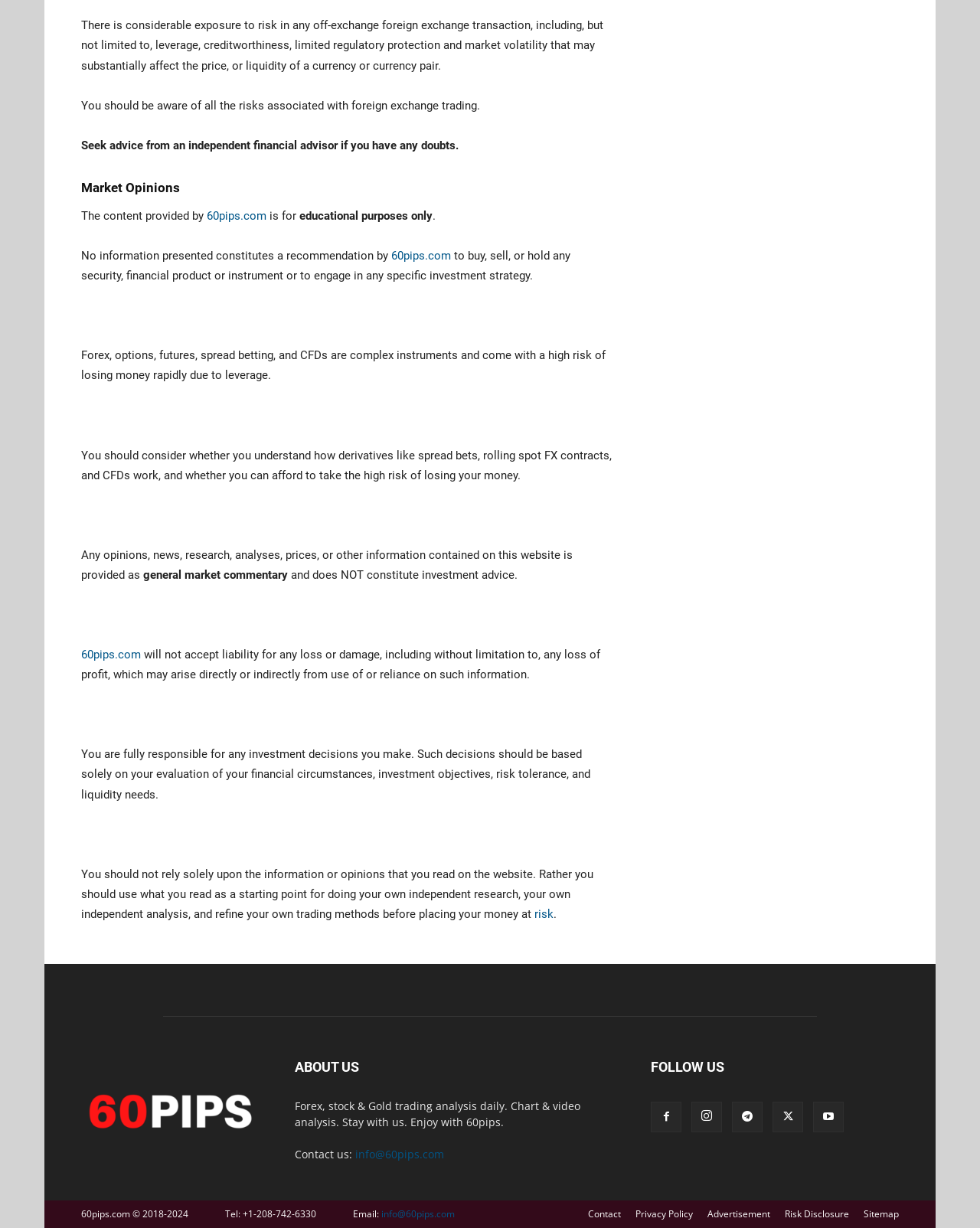Refer to the image and provide a thorough answer to this question:
What is the purpose of the website?

The website provides market opinions, analysis, and educational resources for forex, stock, and gold trading. The content is intended for educational purposes only and does not constitute investment advice.